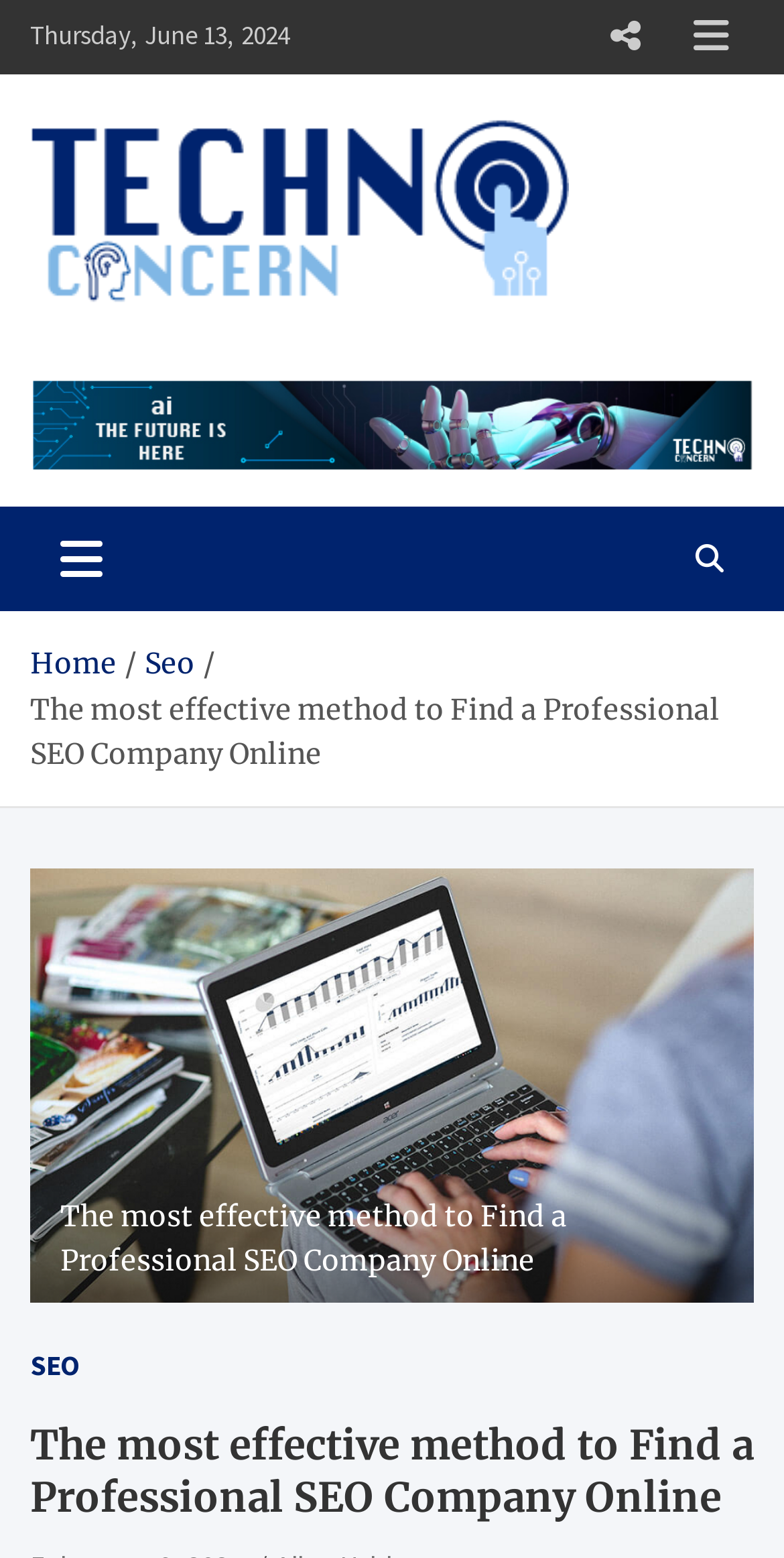Determine the bounding box coordinates for the region that must be clicked to execute the following instruction: "Go to the Home page".

[0.038, 0.415, 0.149, 0.438]